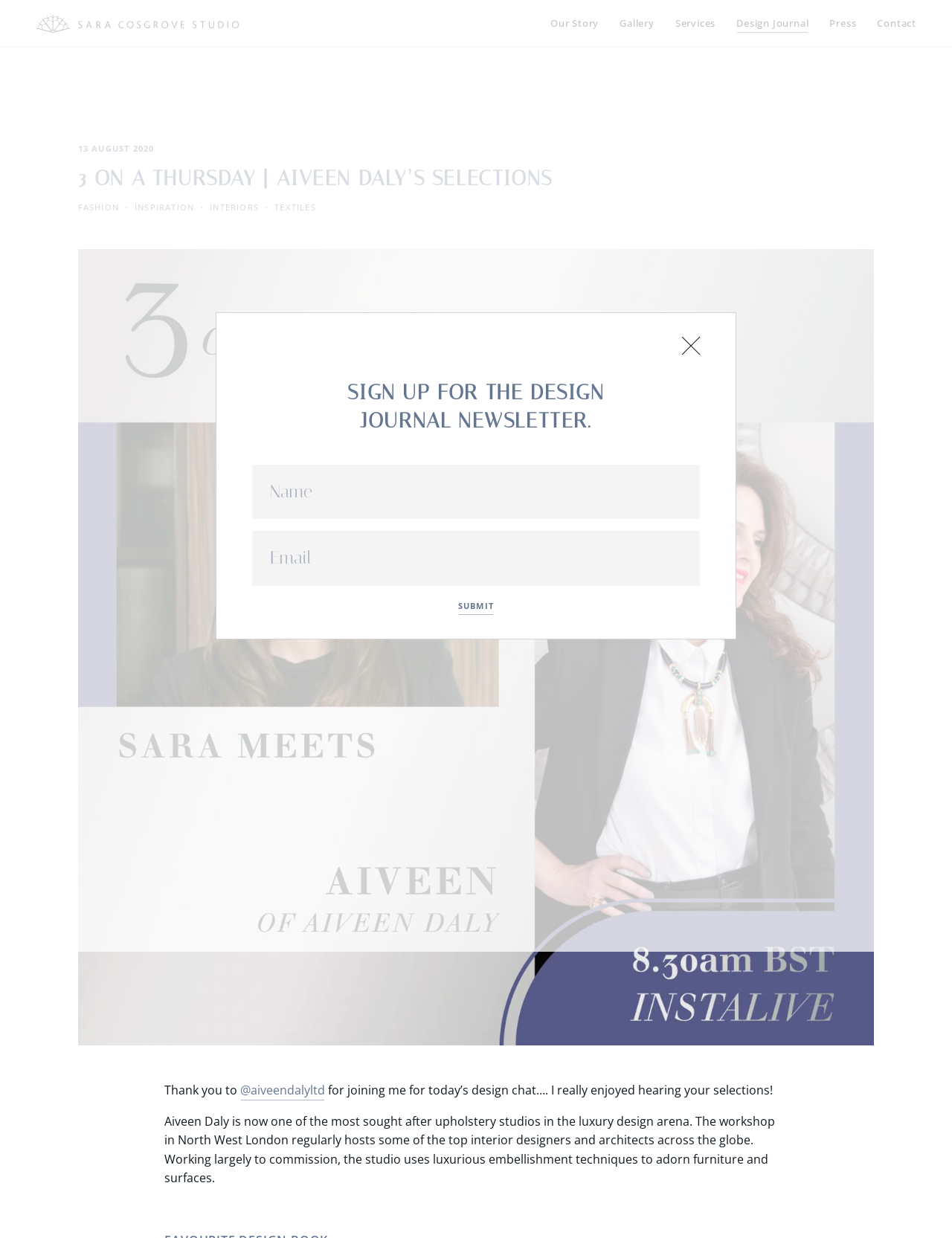Illustrate the webpage's structure and main components comprehensively.

The webpage is a studio's website, with the title "3 ON A THURSDAY | AIVEEN DALY’S SELECTIONS" and a subtitle "Sara Cosgrove Studio". At the top, there is a logo of Sara Cosgrove Studio, which is an image with a link to the studio's homepage. 

Below the logo, there are six navigation links: "Our Story", "Gallery", "Services", "Design Journal", "Press", and "Contact", which are evenly spaced and aligned horizontally. 

Further down, there is a section with a timestamp "13 AUGUST 2020" and a heading "3 ON A THURSDAY | AIVEEN DALY’S SELECTIONS". Below this heading, there are four categories: "FASHION", "INSPIRATION", "INTERIORS", and "TEXTILES", which are arranged horizontally. 

The main content of the webpage is a blog post or article, which starts with a thank-you note to Aiveen Daly, followed by a brief description of Aiveen Daly's upholstery studio. The text describes the studio's work and its reputation in the luxury design arena.

On the right side of the webpage, there is a call-to-action section with a heading "SIGN UP FOR THE DESIGN JOURNAL NEWSLETTER." Below this heading, there is a contact form with fields for name and email, and a submit button.